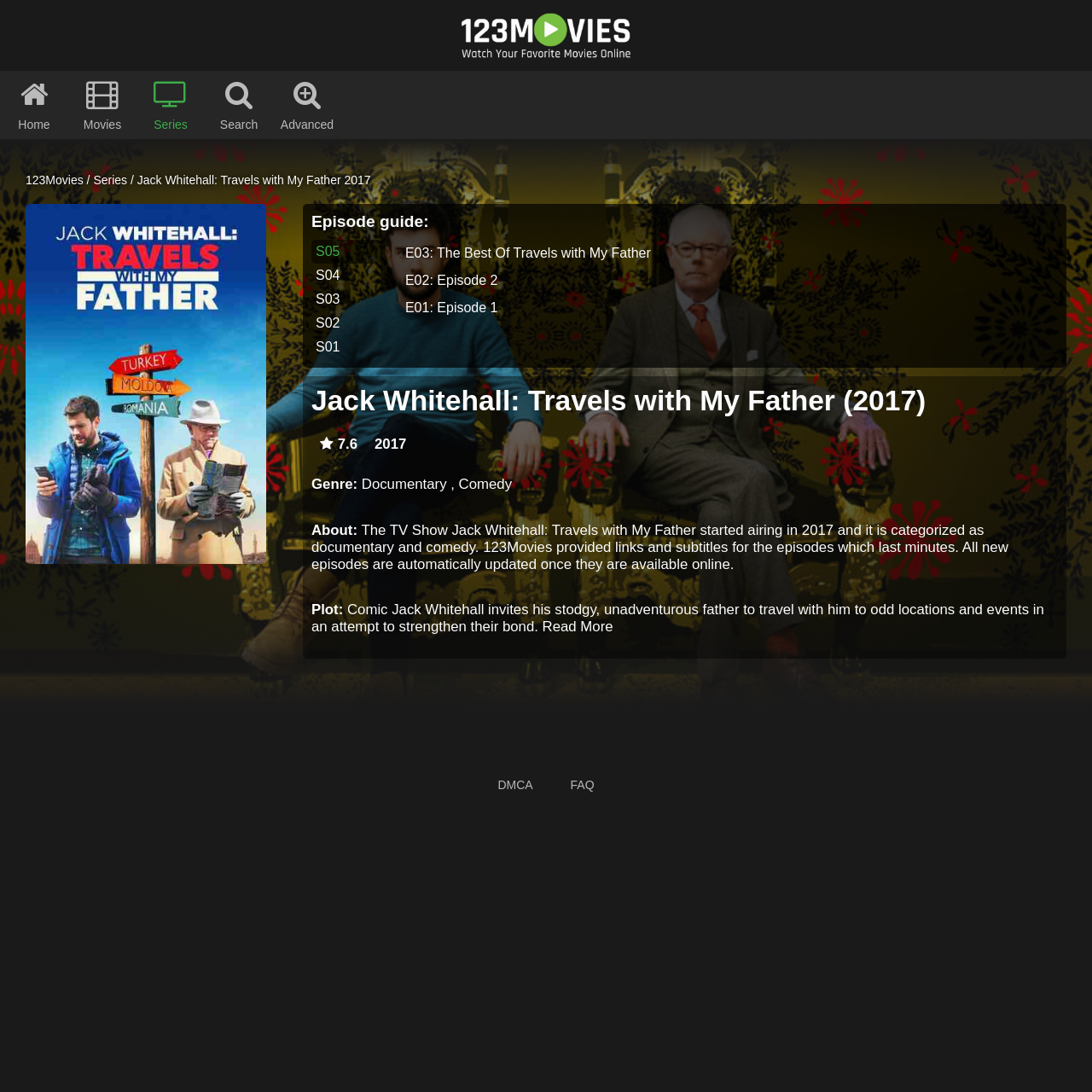Show the bounding box coordinates of the element that should be clicked to complete the task: "Check the rating".

[0.285, 0.399, 0.335, 0.415]